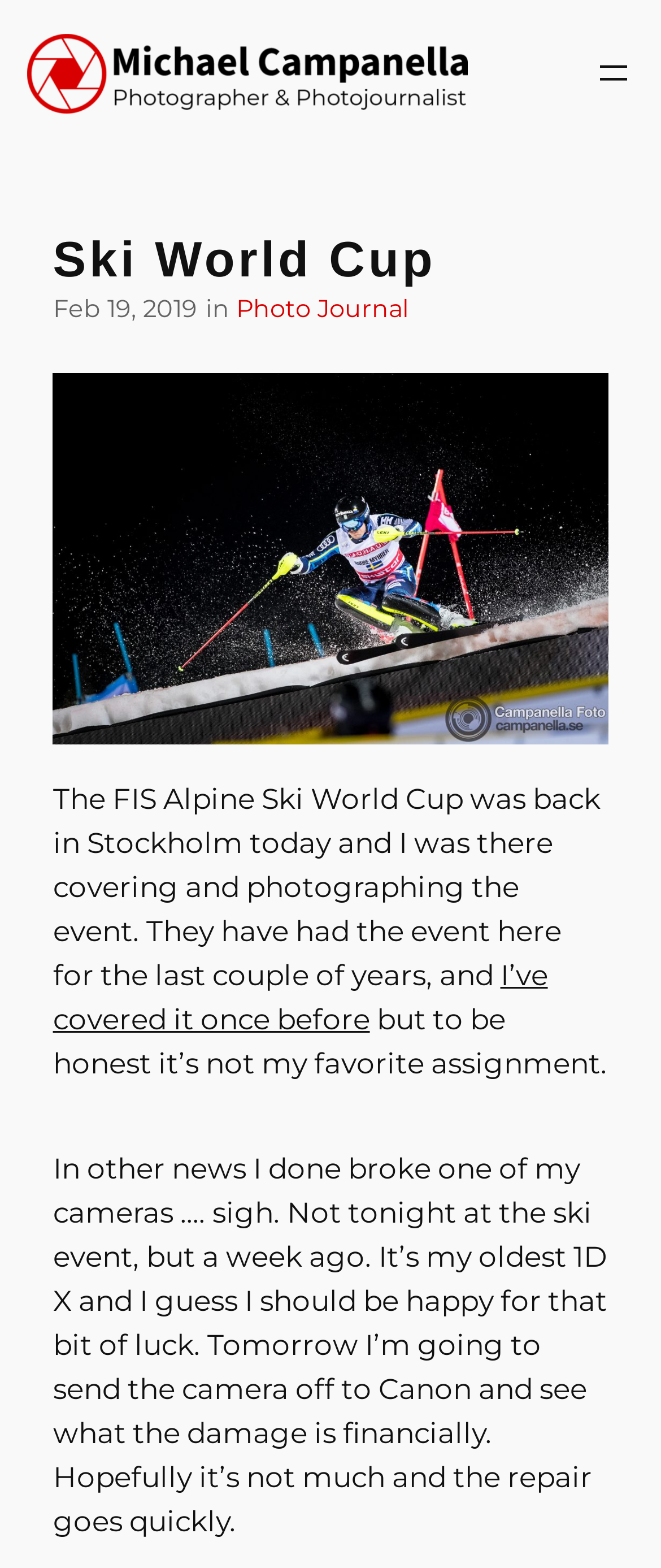Using the element description provided, determine the bounding box coordinates in the format (top-left x, top-left y, bottom-right x, bottom-right y). Ensure that all values are floating point numbers between 0 and 1. Element description: Photo Journal

[0.357, 0.187, 0.619, 0.206]